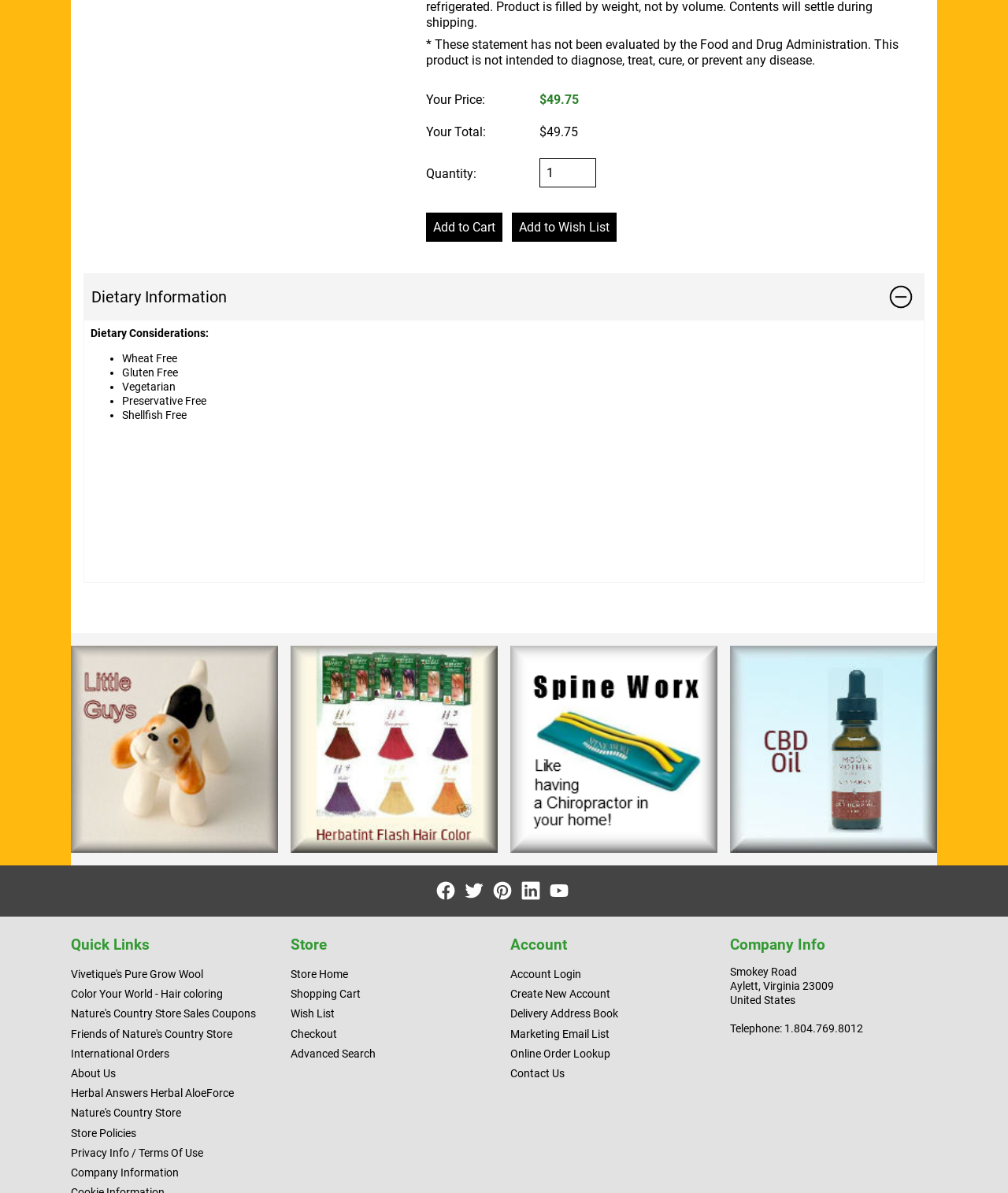Determine the coordinates of the bounding box for the clickable area needed to execute this instruction: "Go to 'About Us'".

[0.07, 0.892, 0.275, 0.909]